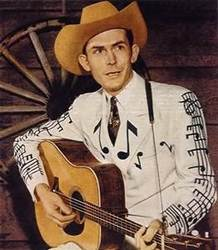Create a detailed narrative for the image.

The image features a young man dressed in a striking white suit adorned with musical notes, reflecting his vibrant personality as a country music artist. He wears a large cowboy hat and holds an acoustic guitar, suggesting a connection to traditional country music culture. The background hints at a rustic setting, with a wooden wagon wheel visible behind him, enhancing the overall atmosphere of classic Americana. This portrayal aligns well with themes of humor and songcraft, as noted in the accompanying text about HANK WILLIAMS and his witty approach to songwriting. The image captures the spirit of a musician known for blending heartfelt lyrics with lighthearted, humorous elements in his performances.